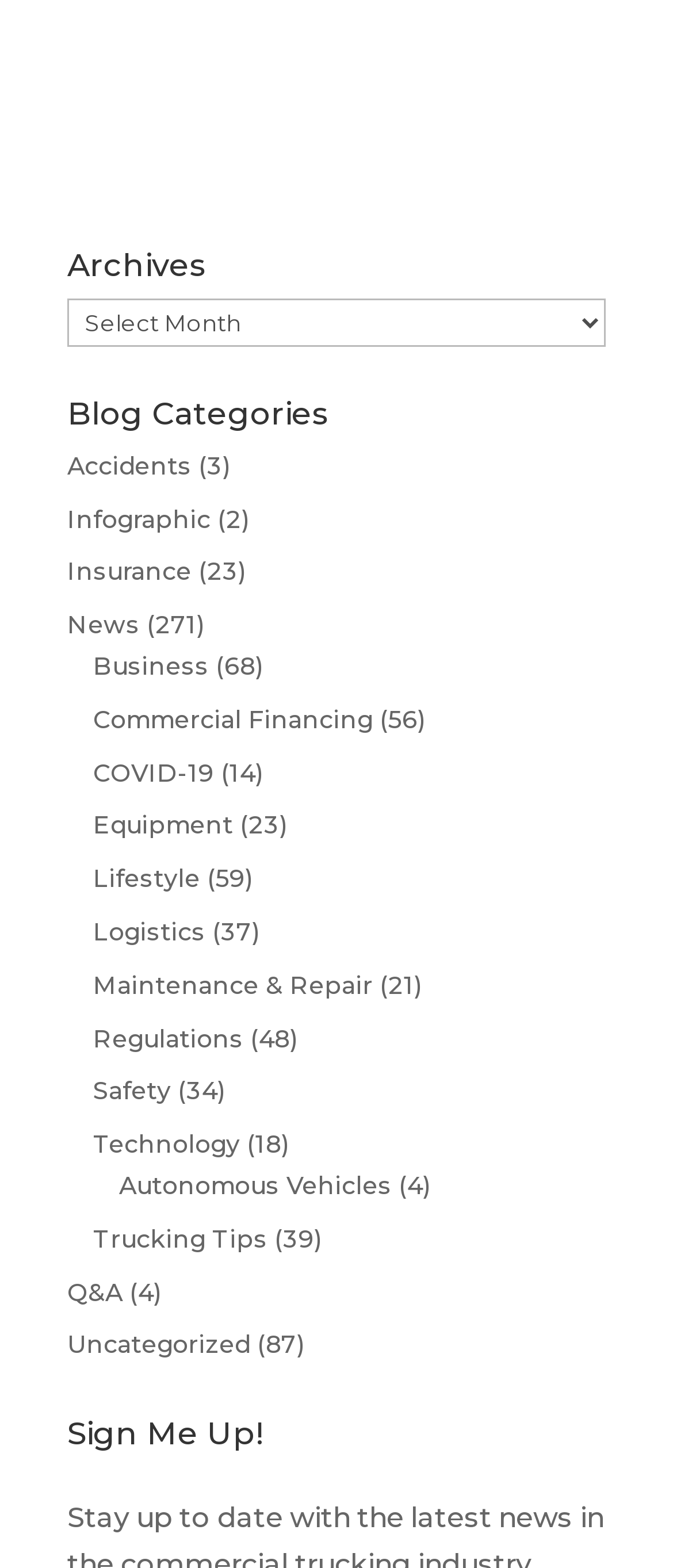Identify the coordinates of the bounding box for the element described below: "Uncategorized". Return the coordinates as four float numbers between 0 and 1: [left, top, right, bottom].

[0.1, 0.848, 0.372, 0.868]